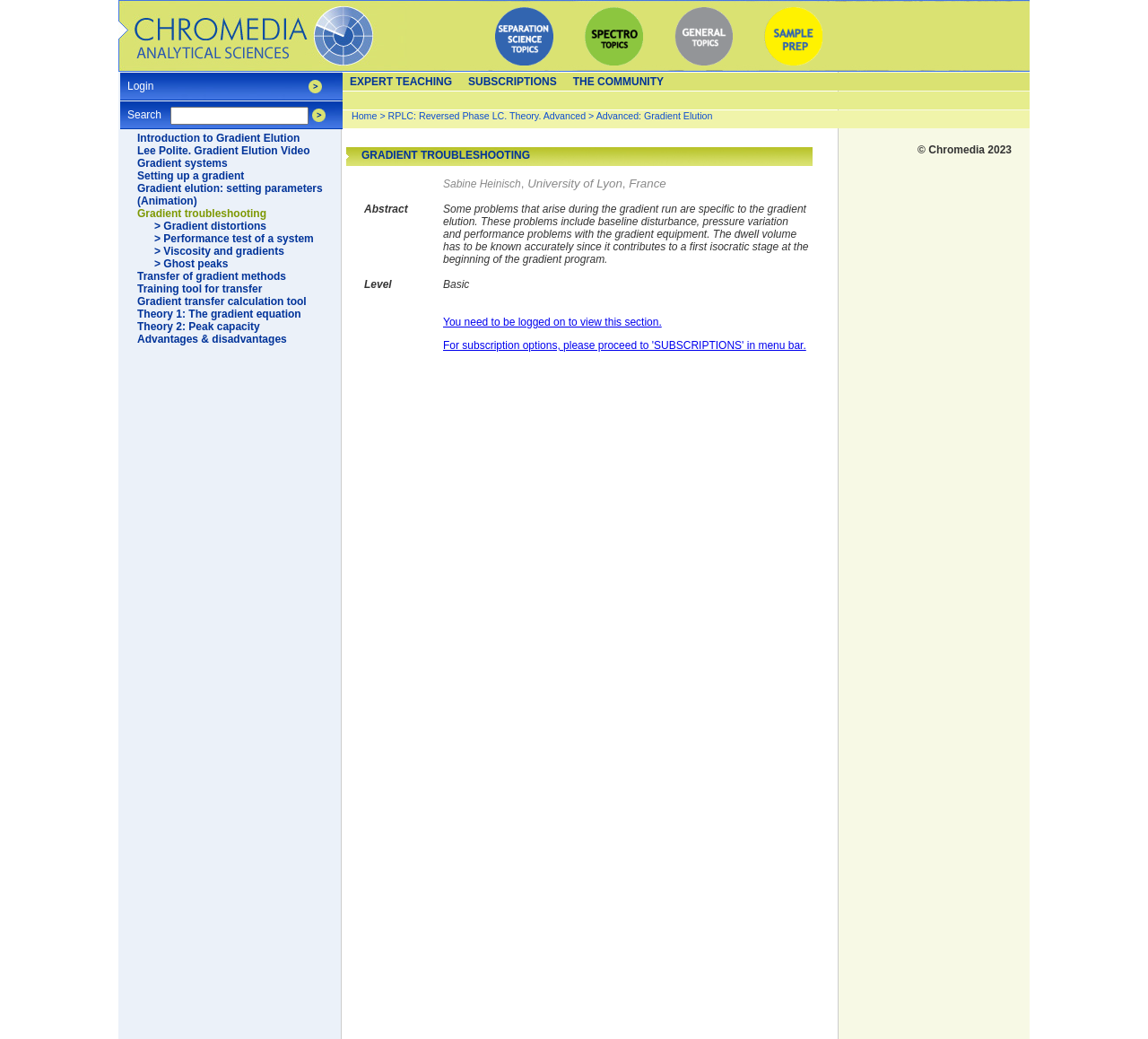Provide a brief response using a word or short phrase to this question:
What is the author of the gradient troubleshooting content?

Sabine Heinisch